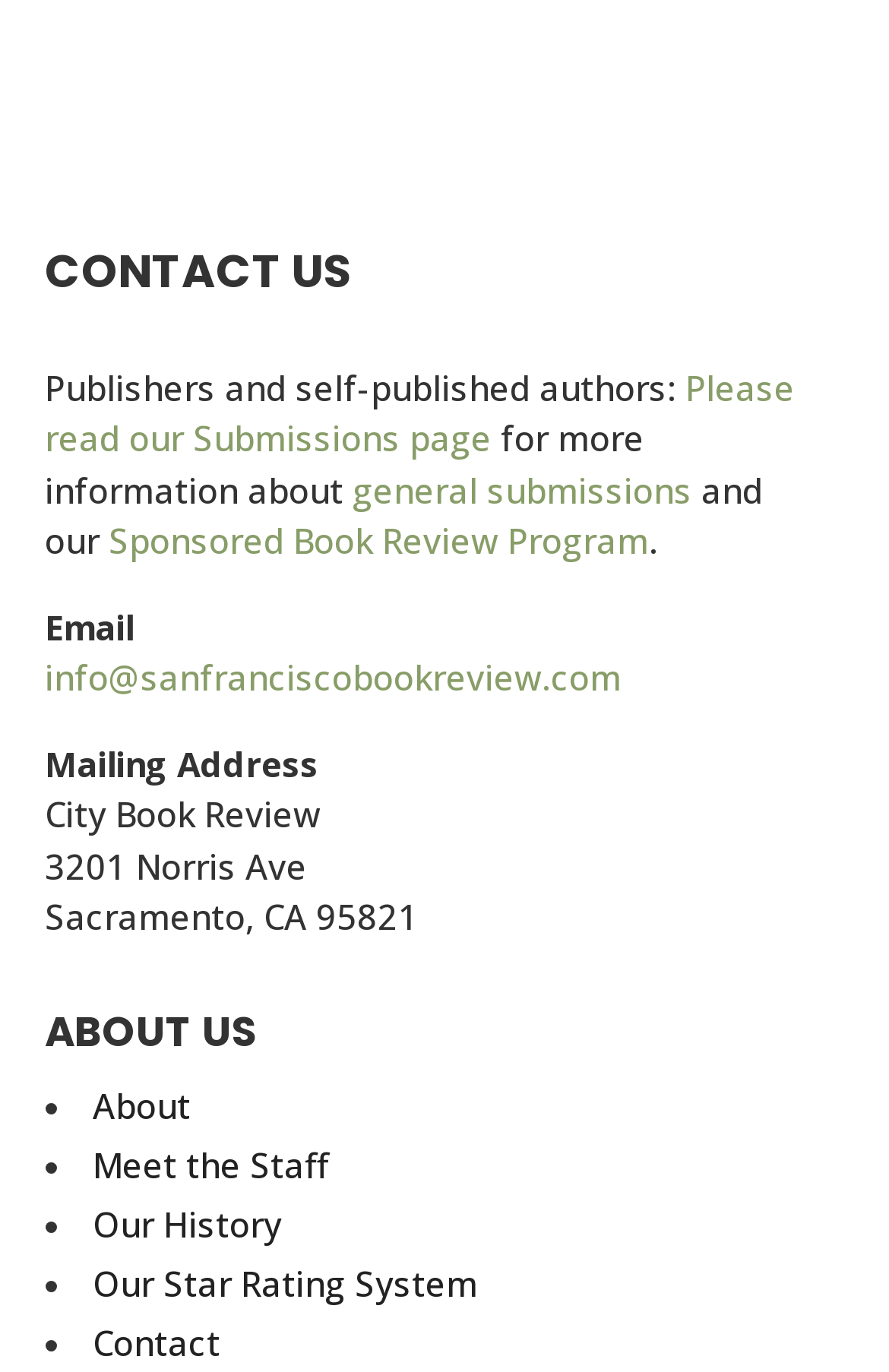What is the name of the book review program?
Identify the answer in the screenshot and reply with a single word or phrase.

Sponsored Book Review Program